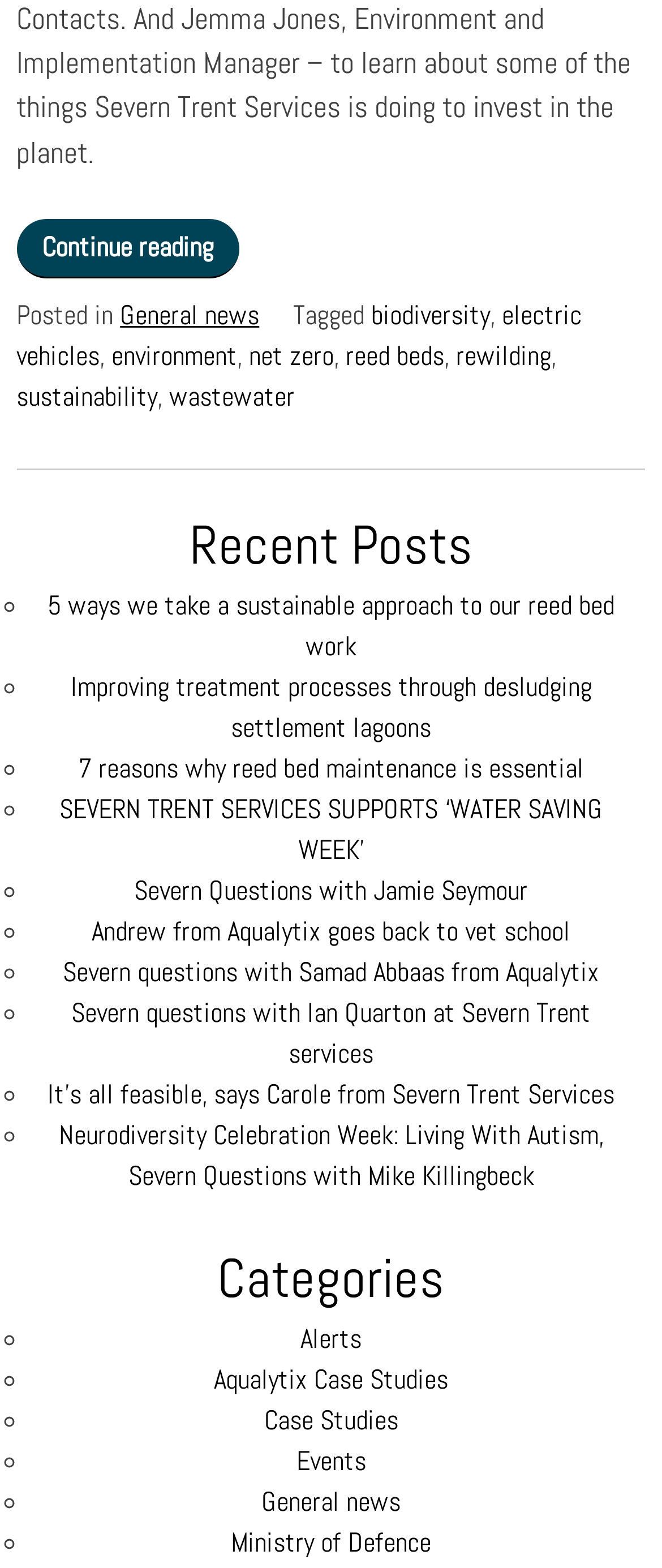What is the category of the first recent post?
Answer with a single word or phrase, using the screenshot for reference.

General news